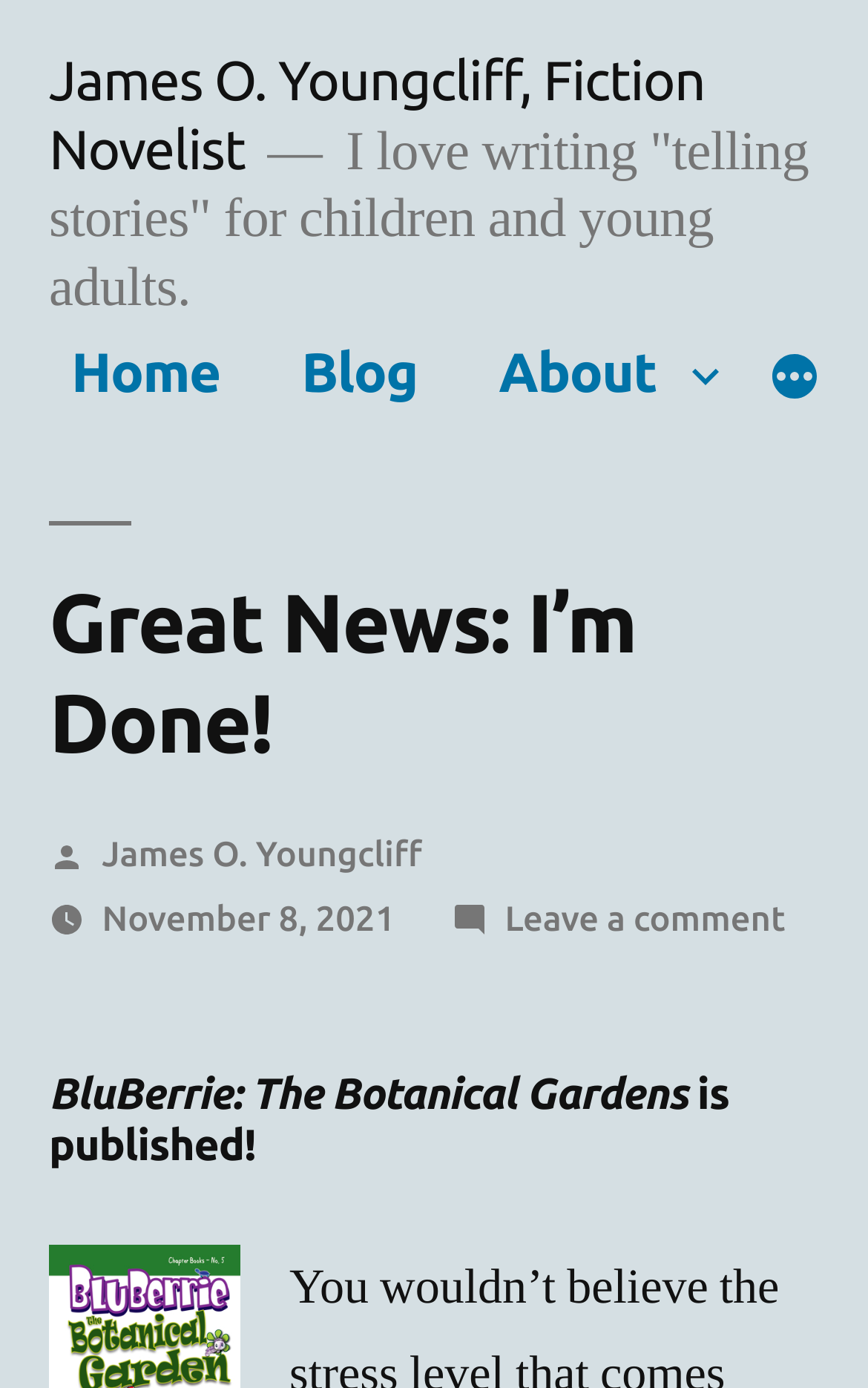Please determine the bounding box coordinates for the element that should be clicked to follow these instructions: "view about page".

[0.549, 0.229, 0.782, 0.306]